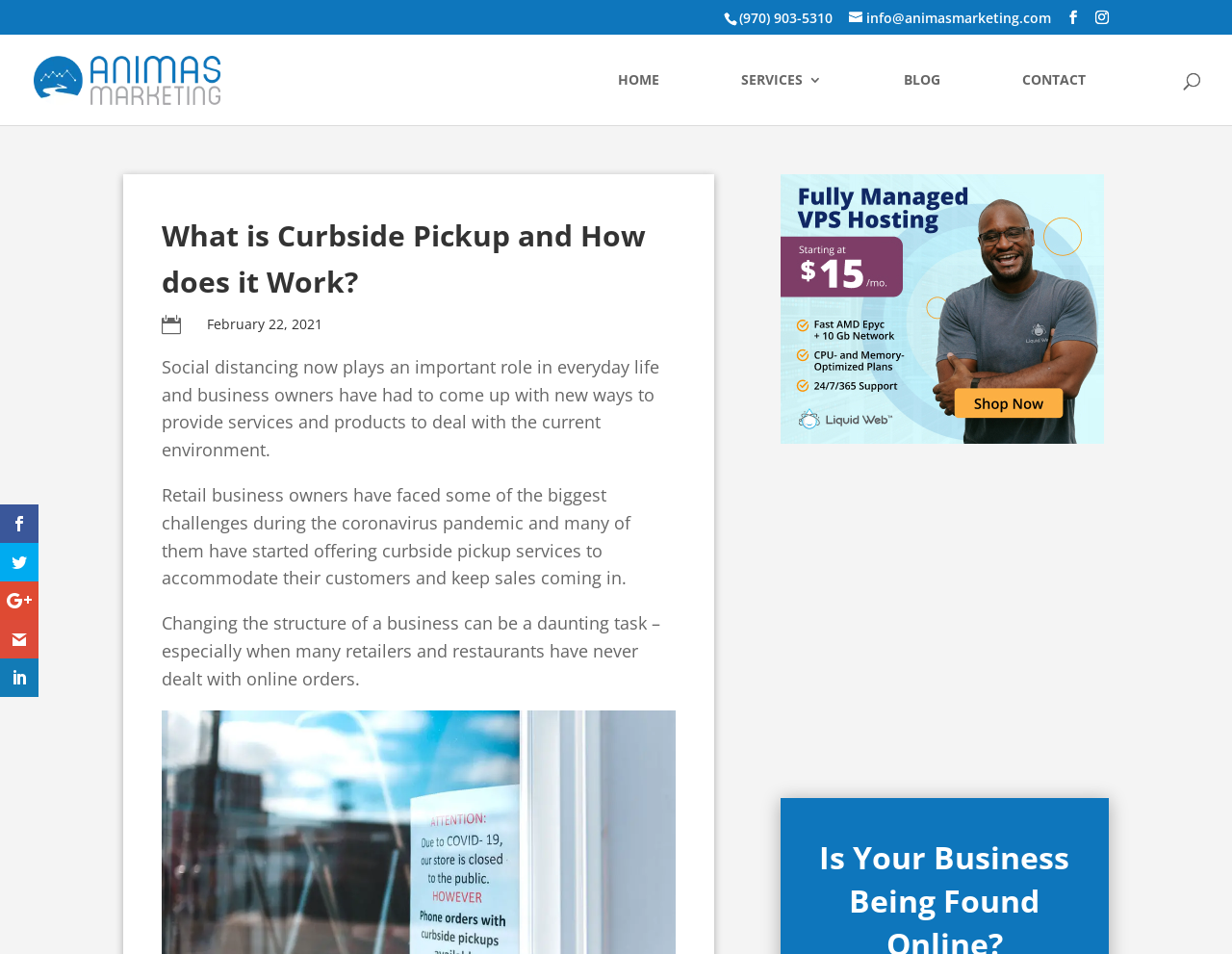How many social media links are on the top right?
Answer briefly with a single word or phrase based on the image.

3